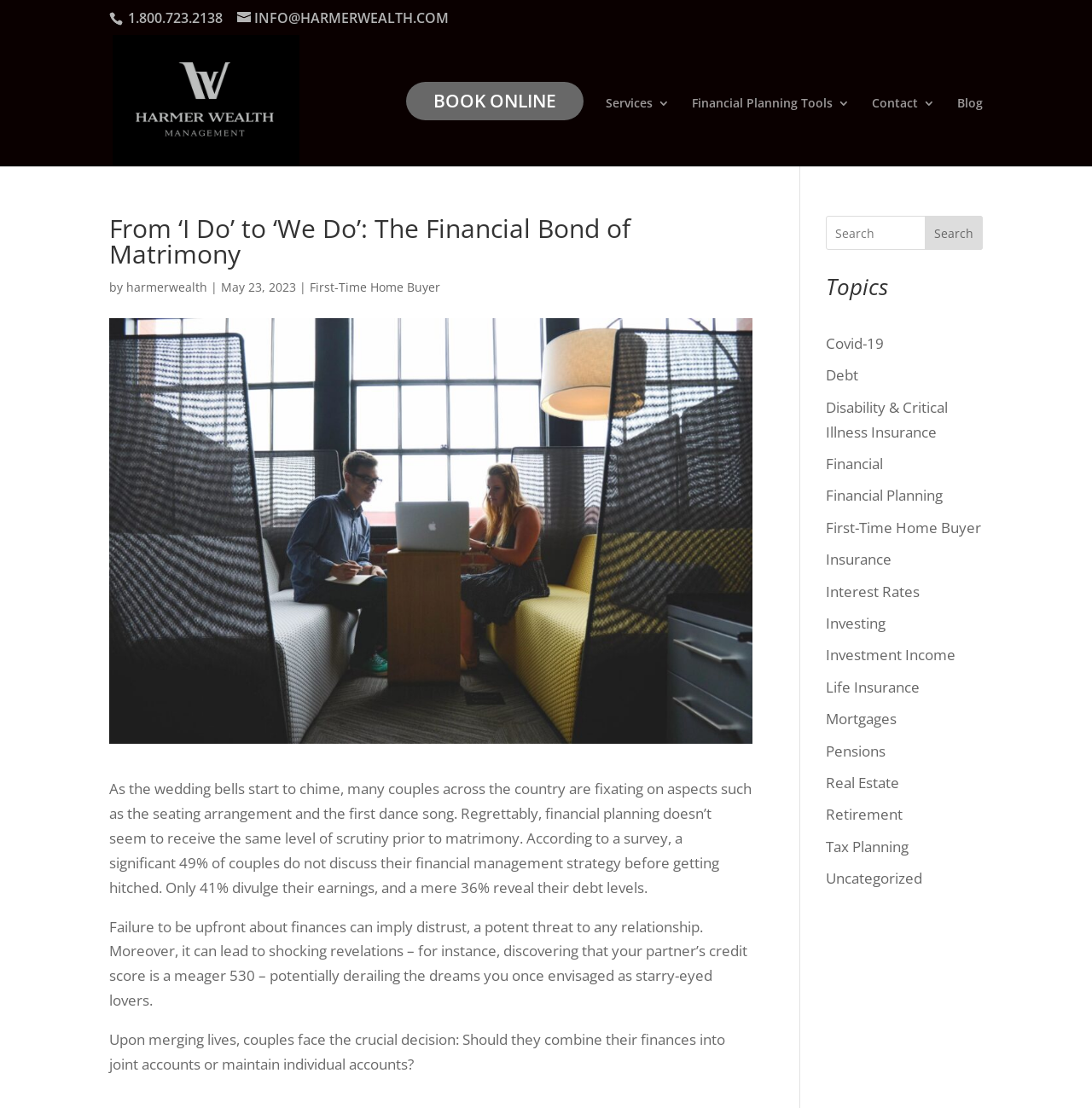Determine the bounding box for the HTML element described here: "Financial Planning Tools". The coordinates should be given as [left, top, right, bottom] with each number being a float between 0 and 1.

[0.634, 0.088, 0.778, 0.15]